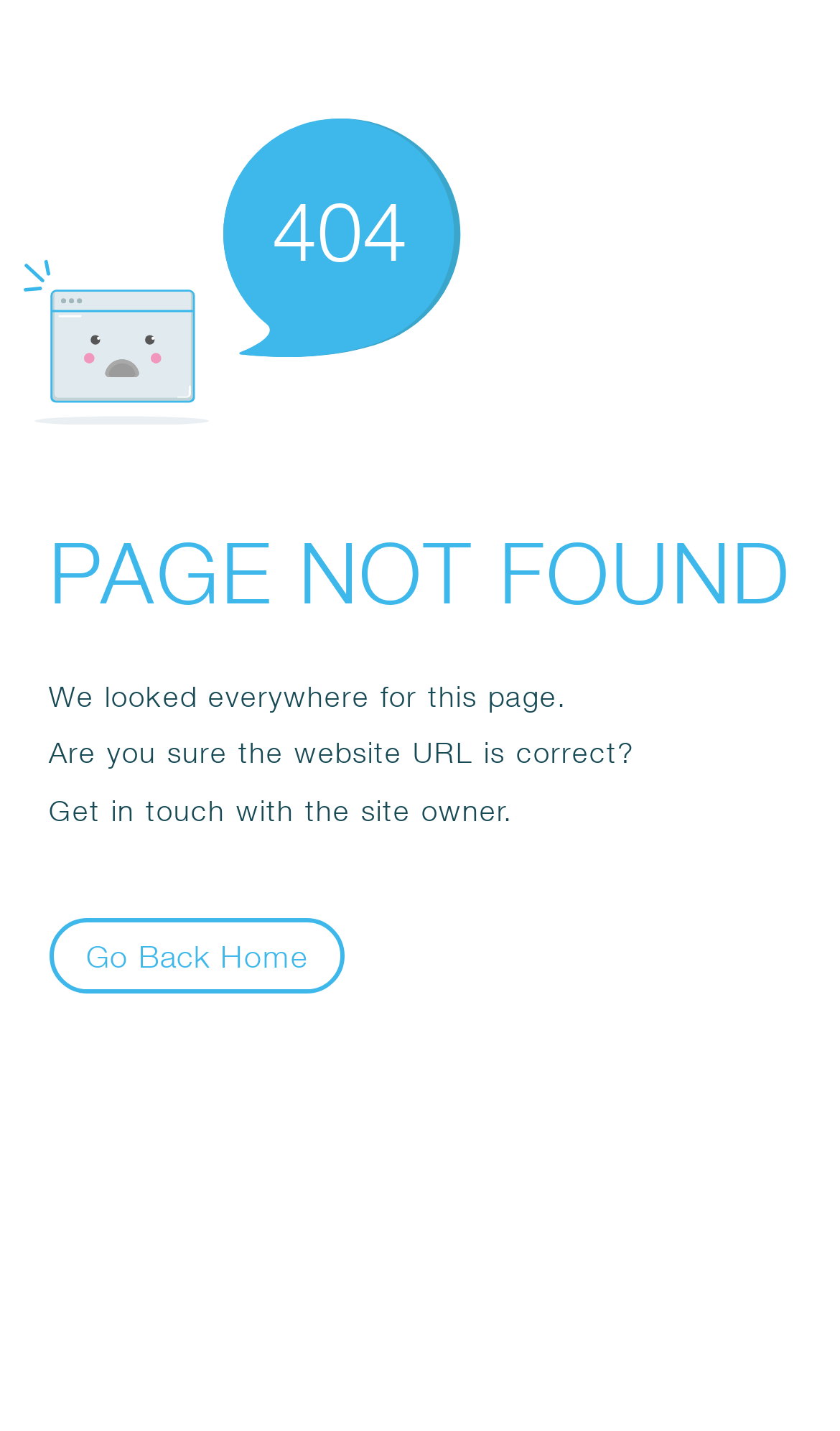What is the main issue with the webpage?
Please provide a single word or phrase as your answer based on the image.

Page not found